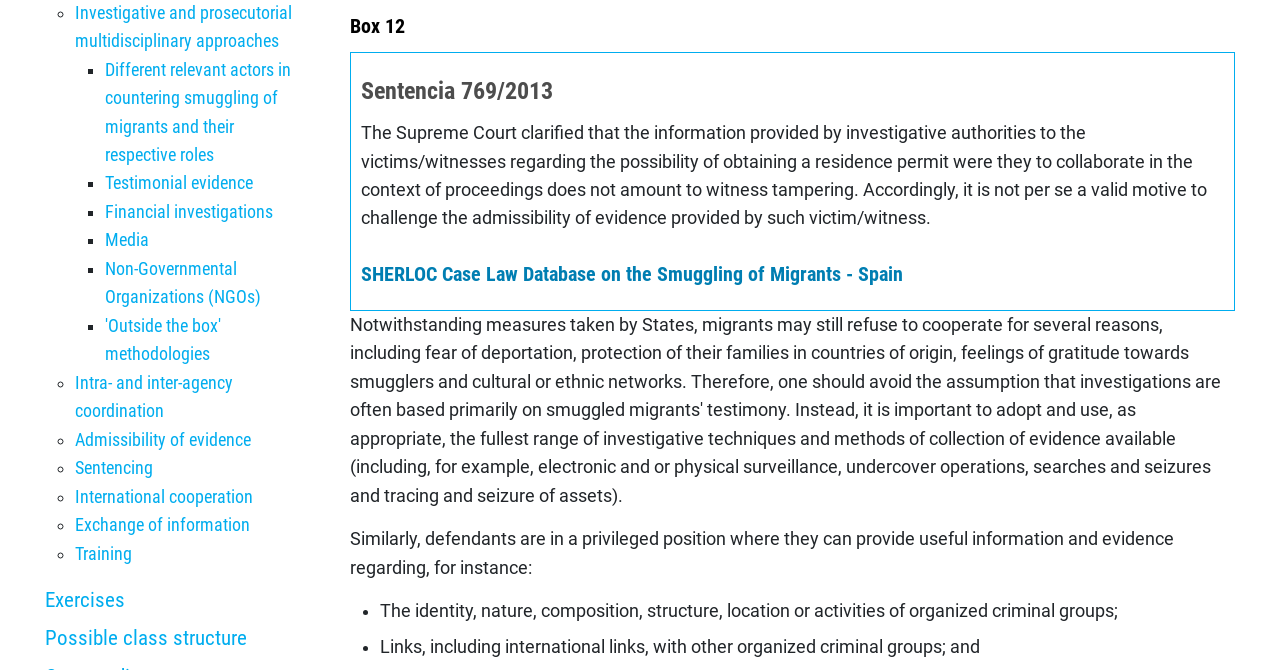Give the bounding box coordinates for the element described by: "AndiSites Inc.".

None